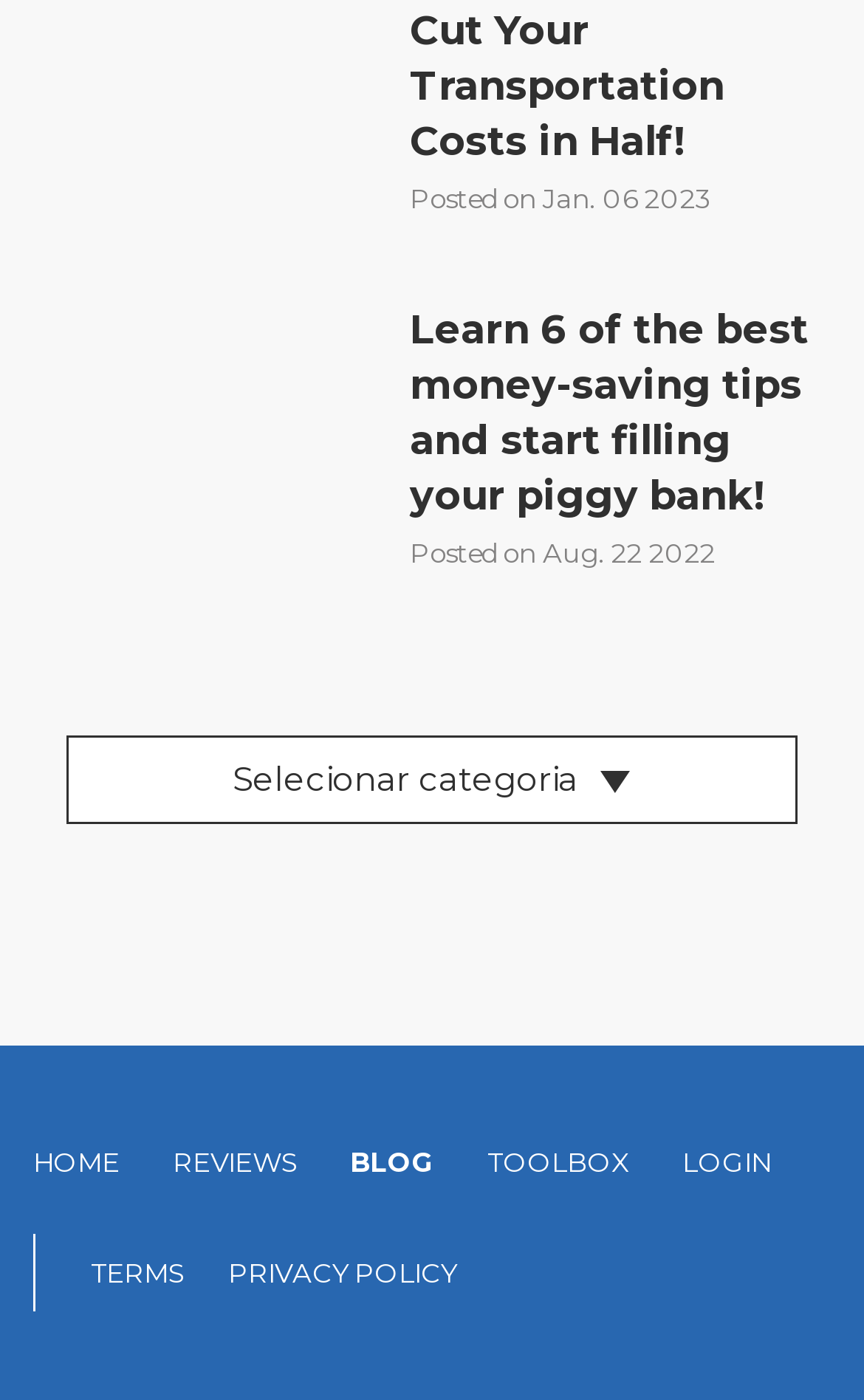Identify the bounding box for the element characterized by the following description: "PRIVACY POLICY".

[0.264, 0.881, 0.528, 0.936]